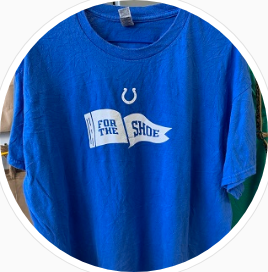What is the purpose of the horseshoe image?
Look at the image and answer the question with a single word or phrase.

adds a quirky touch